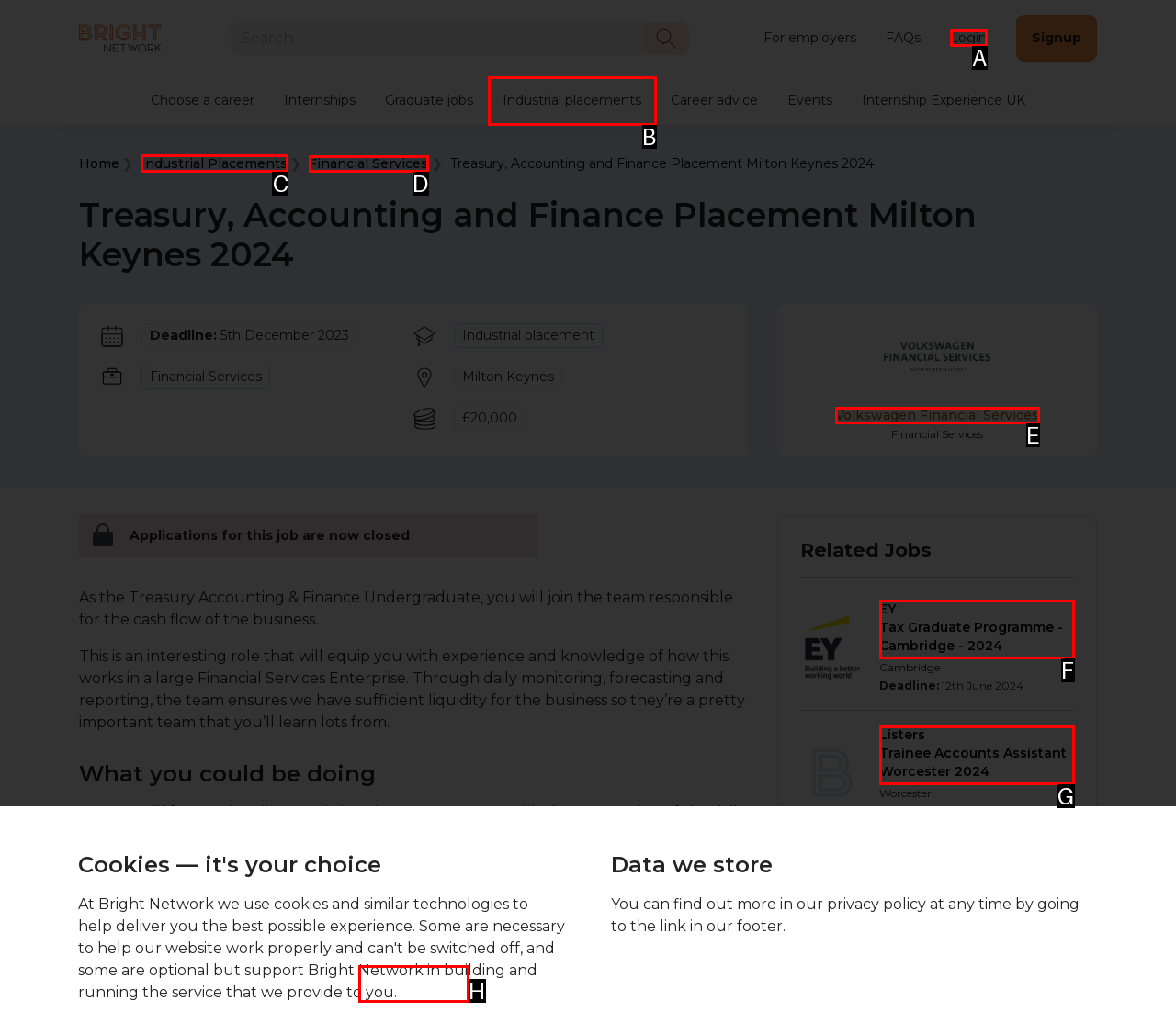Determine which element should be clicked for this task: Click on the 'Industrial Placements' link
Answer with the letter of the selected option.

C